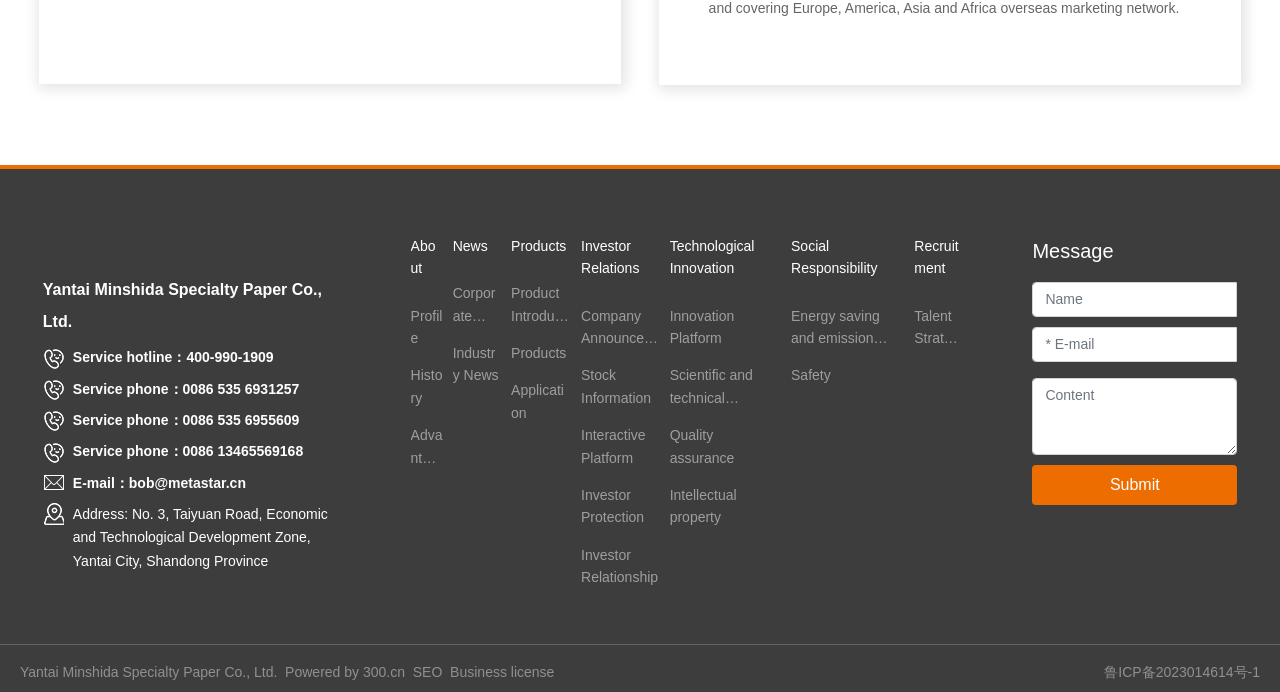How many links are in the 'Investor Relations' section?
Respond to the question with a single word or phrase according to the image.

5